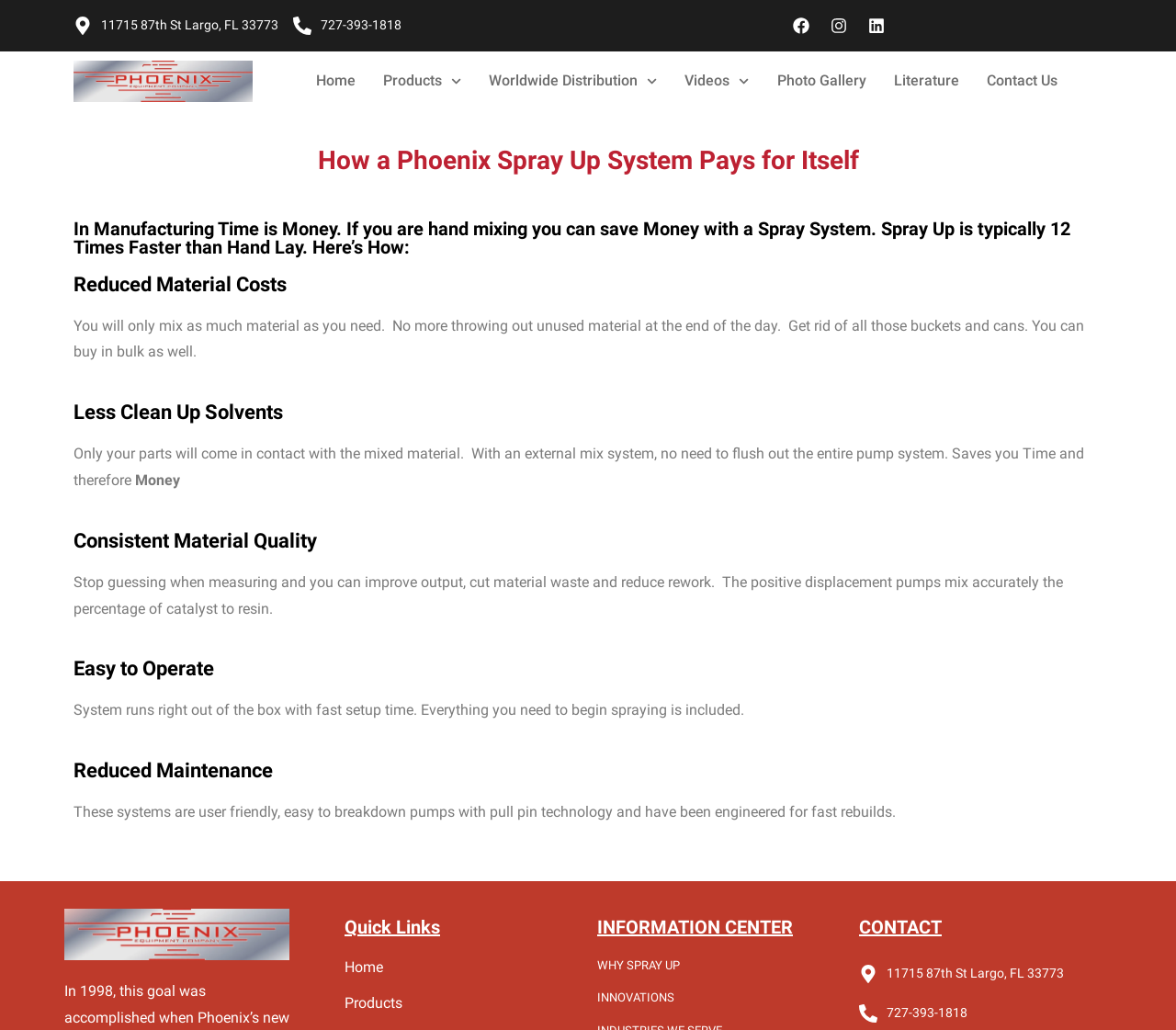What is the phone number of Phoenix Equipment?
Please respond to the question with a detailed and well-explained answer.

I found the phone number by looking at the top of the webpage, where the company's contact information is displayed. The phone number is written in a link element.